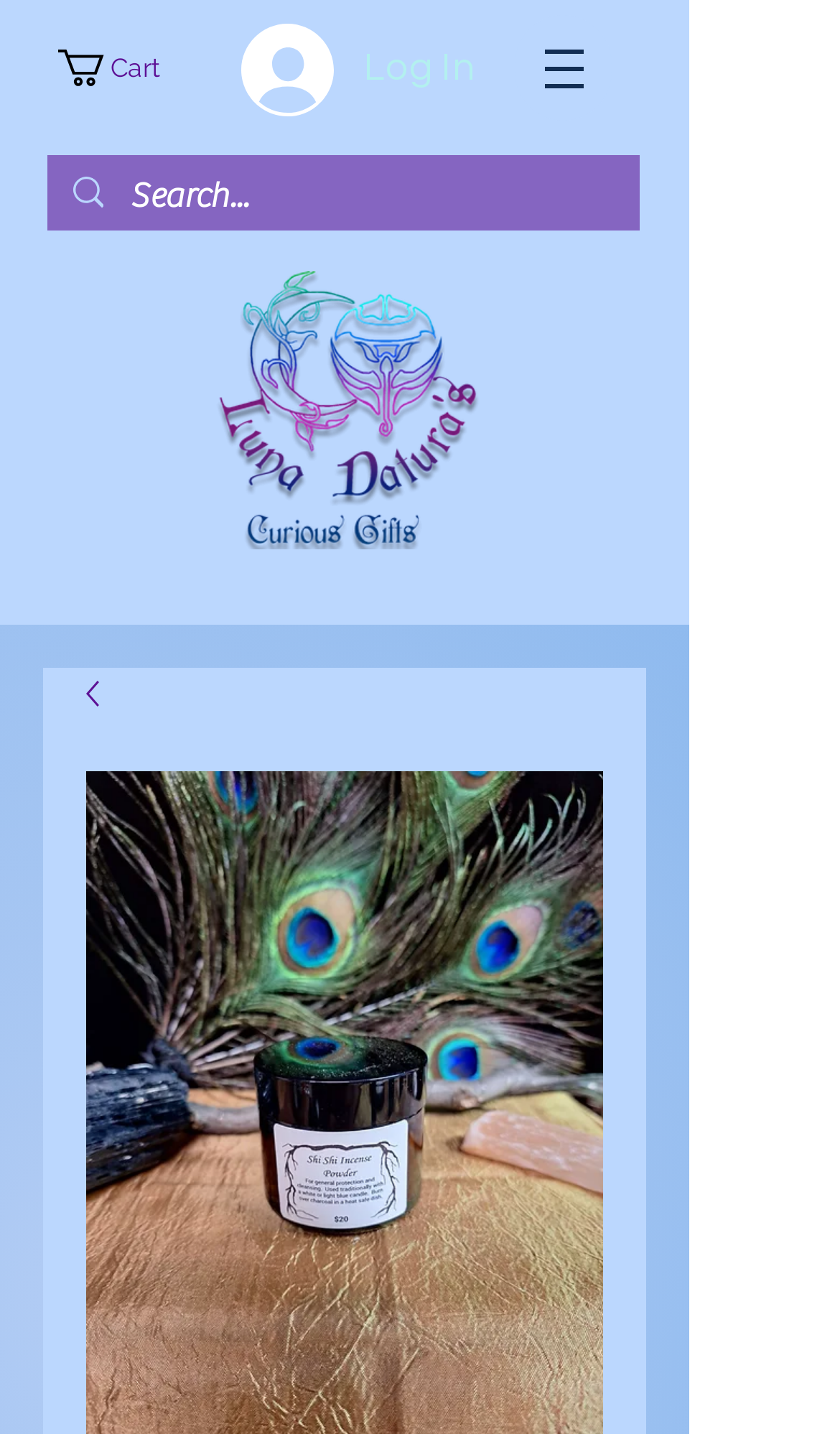Please look at the image and answer the question with a detailed explanation: What is the location of the search bar?

I analyzed the bounding box coordinates of the search bar element and found that it is located at the top left section of the webpage, with coordinates [0.056, 0.108, 0.762, 0.161].